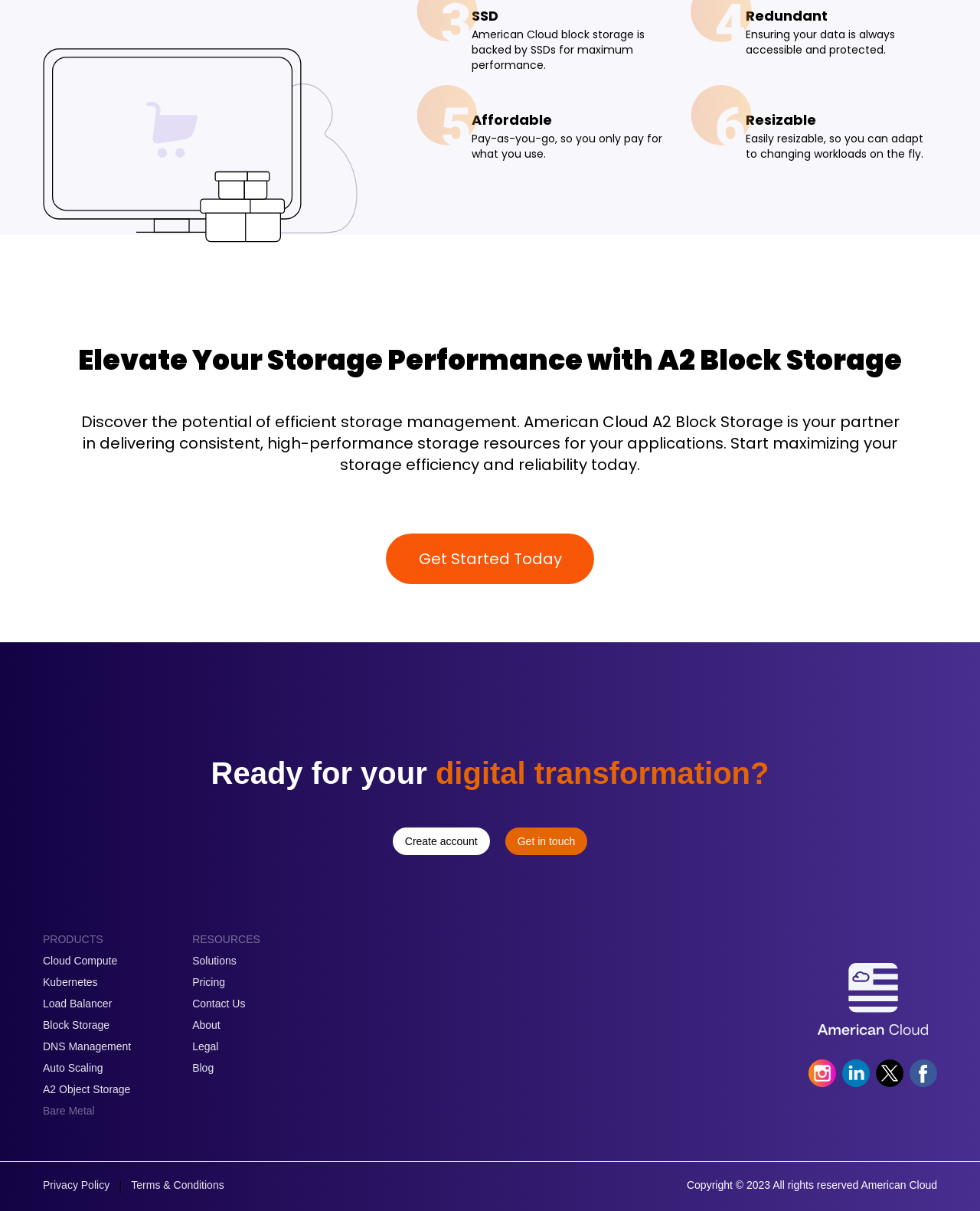Locate the bounding box coordinates of the clickable region necessary to complete the following instruction: "Get in touch with American Cloud". Provide the coordinates in the format of four float numbers between 0 and 1, i.e., [left, top, right, bottom].

[0.508, 0.676, 0.607, 0.706]